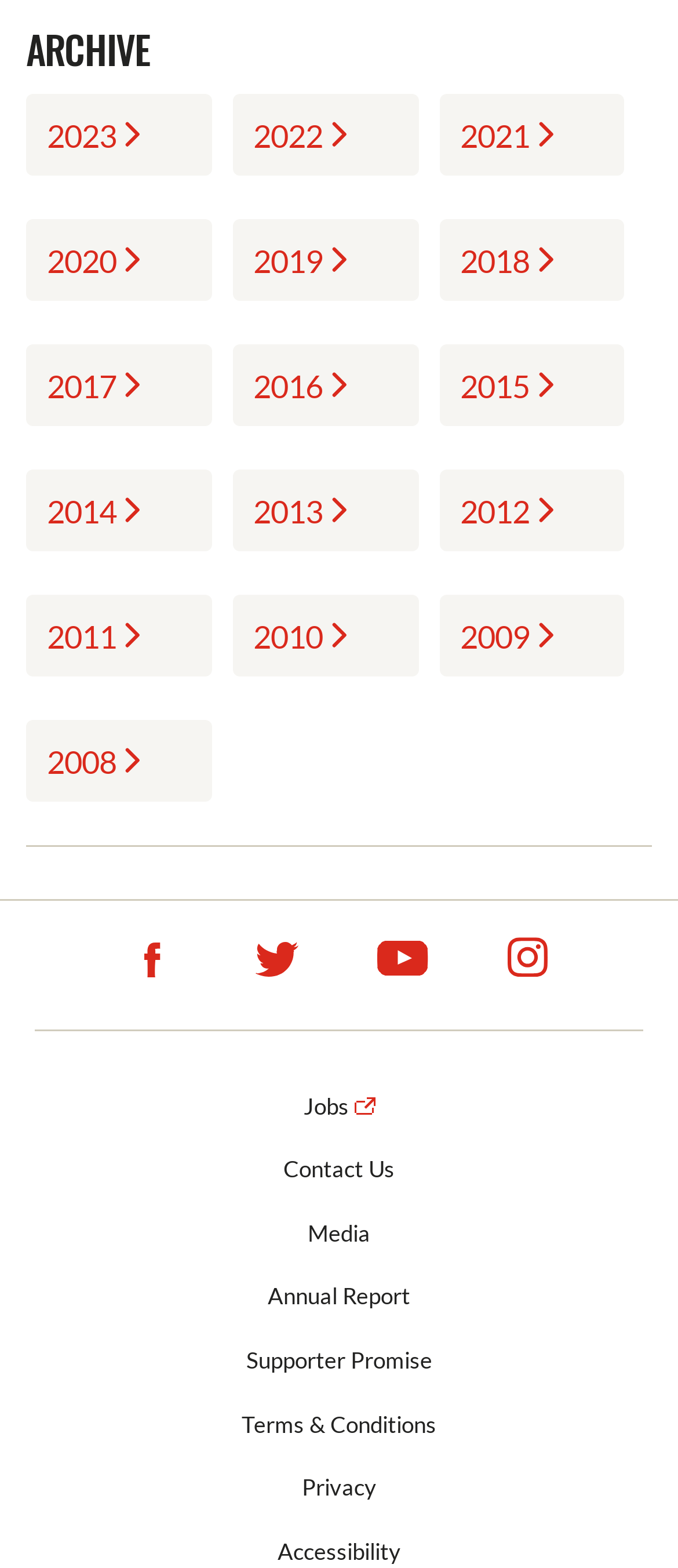Could you determine the bounding box coordinates of the clickable element to complete the instruction: "Read annual report"? Provide the coordinates as four float numbers between 0 and 1, i.e., [left, top, right, bottom].

[0.395, 0.807, 0.605, 0.847]